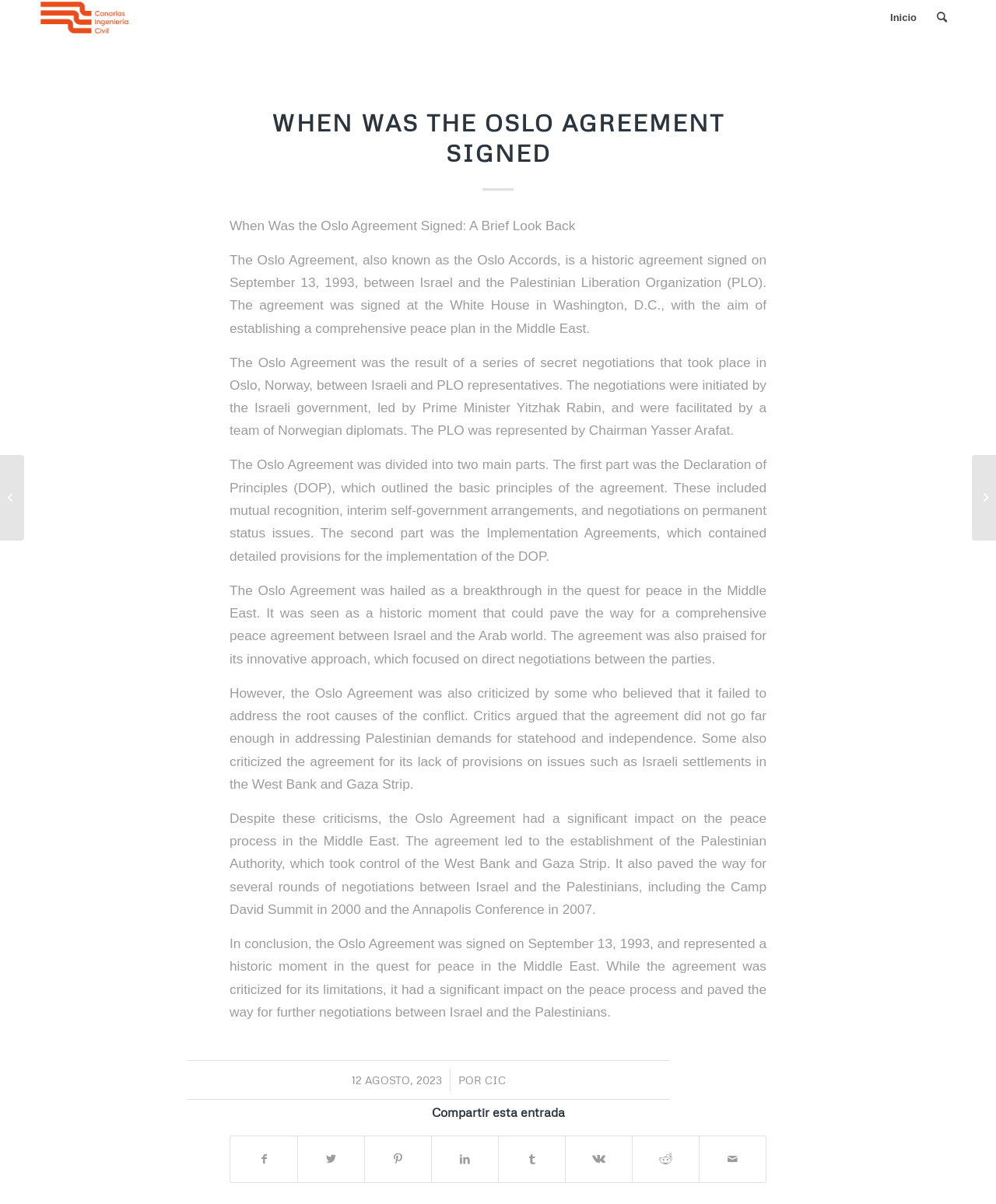Pinpoint the bounding box coordinates of the clickable element to carry out the following instruction: "Click on 'QUANTUM COMPUTING SERVICES'."

None